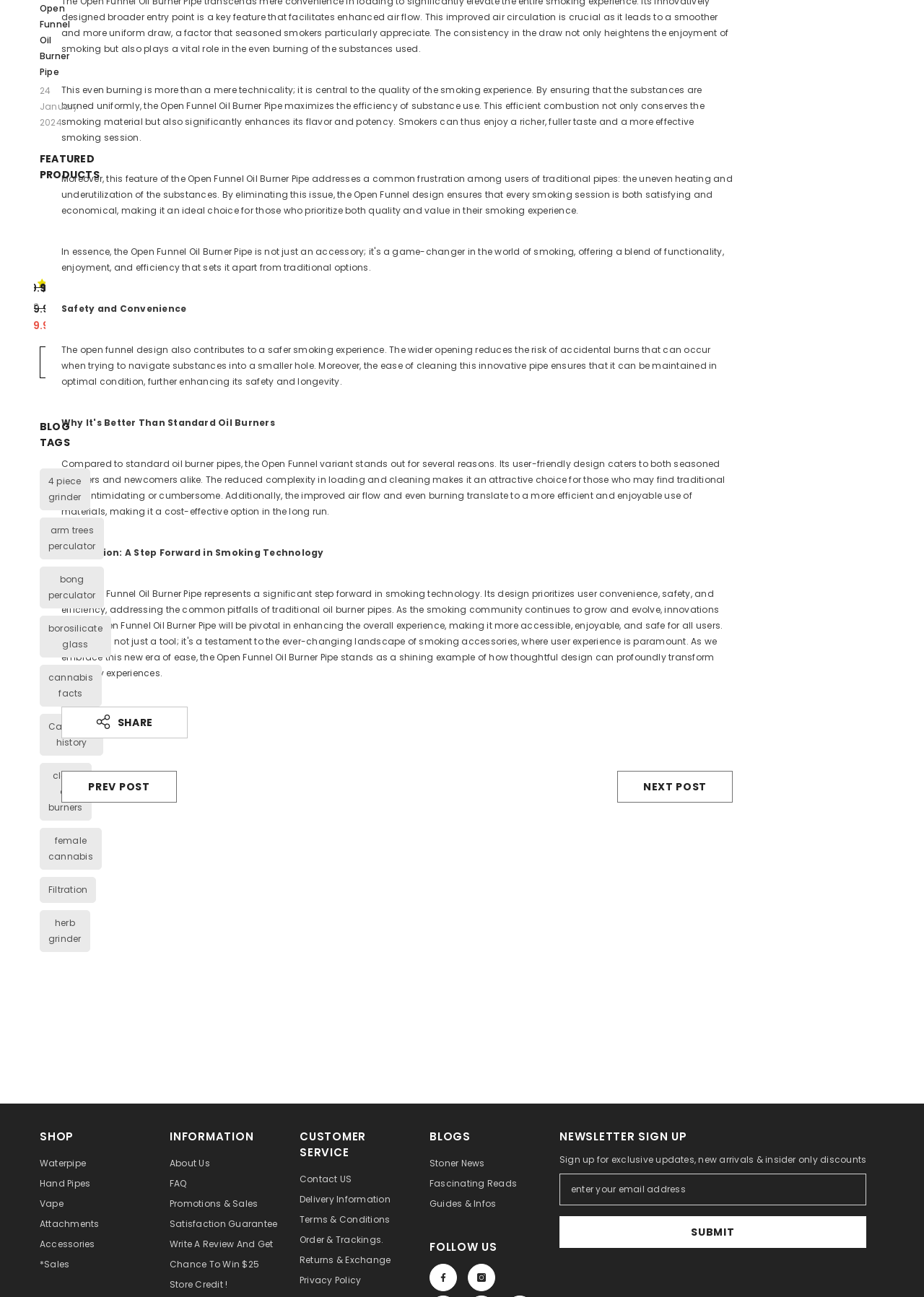Please provide the bounding box coordinates for the element that needs to be clicked to perform the instruction: "Go to the 'SHOP' section". The coordinates must consist of four float numbers between 0 and 1, formatted as [left, top, right, bottom].

[0.043, 0.744, 0.16, 0.756]